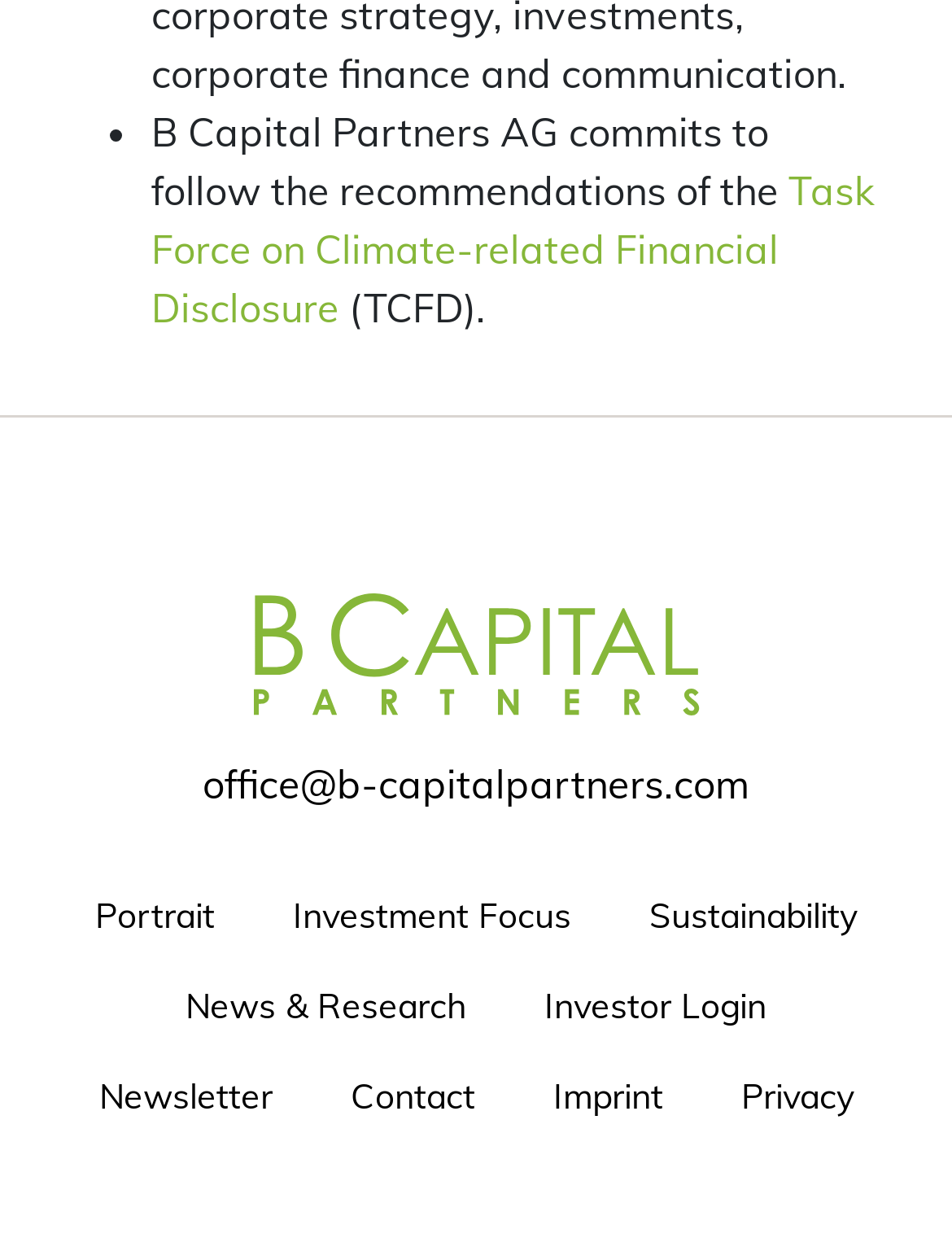Answer the question using only a single word or phrase: 
What are the main sections of the website?

Portrait, Investment Focus, etc.